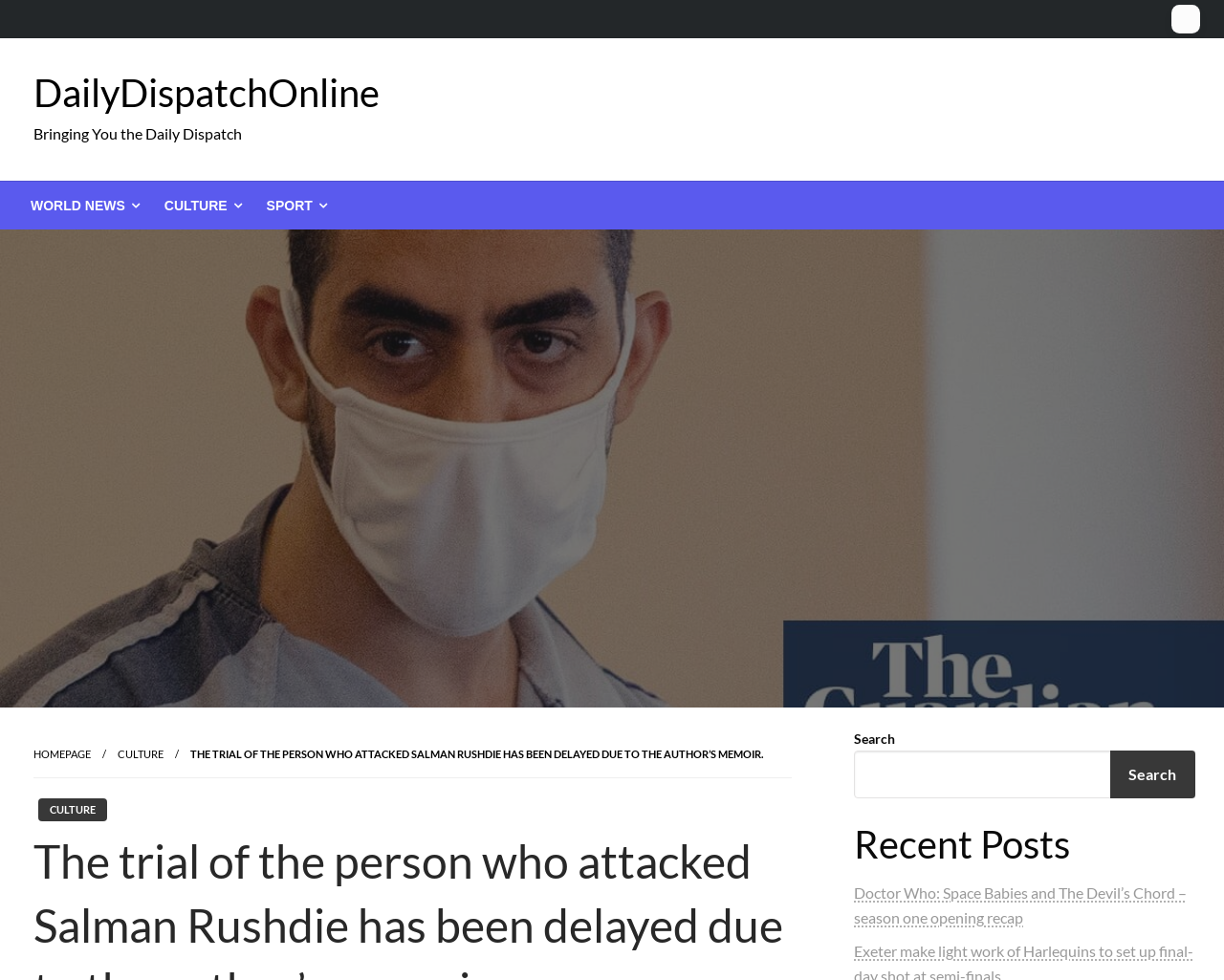Identify the bounding box coordinates for the element you need to click to achieve the following task: "View world news". Provide the bounding box coordinates as four float numbers between 0 and 1, in the form [left, top, right, bottom].

[0.012, 0.185, 0.121, 0.234]